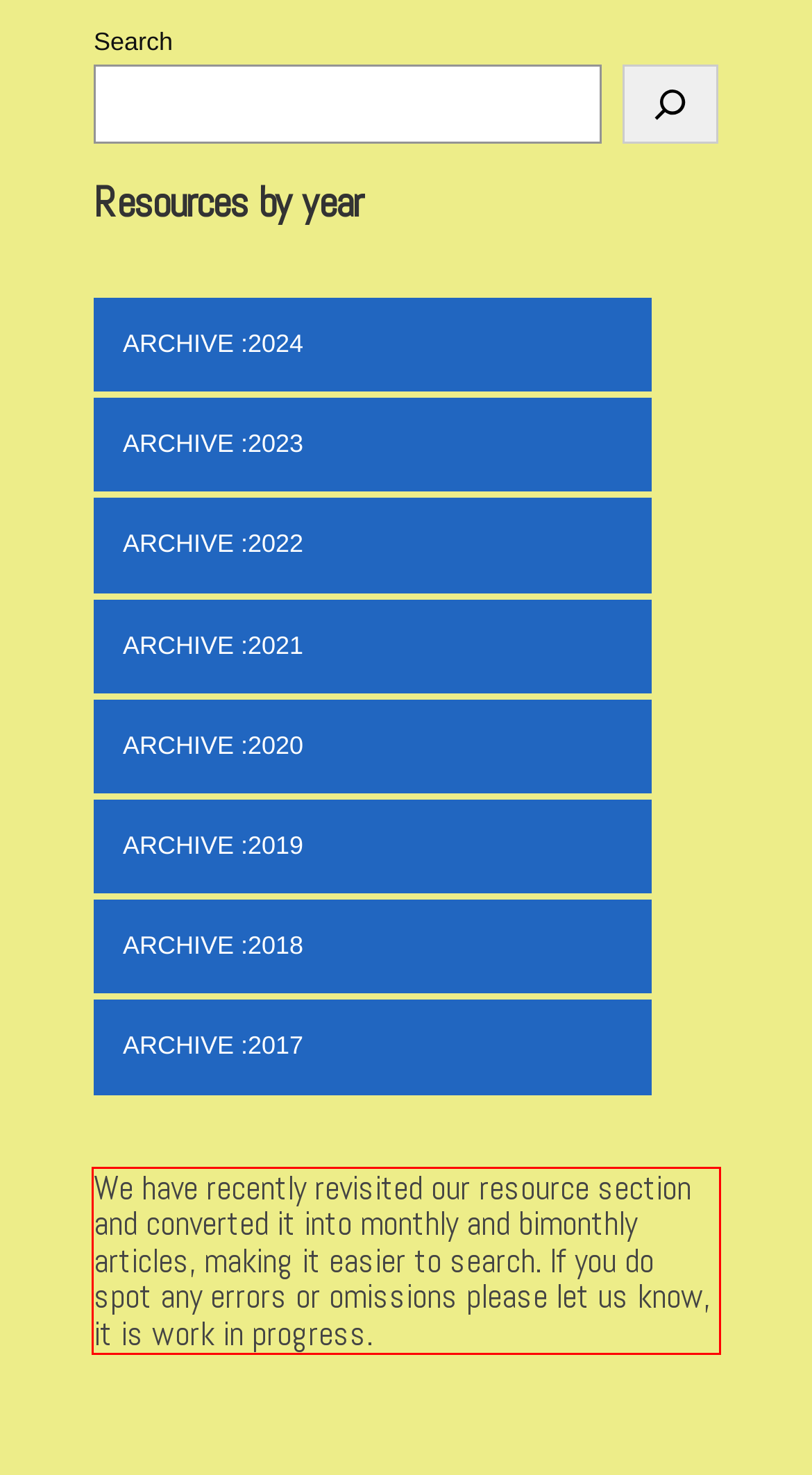Please recognize and transcribe the text located inside the red bounding box in the webpage image.

We have recently revisited our resource section and converted it into monthly and bimonthly articles, making it easier to search. If you do spot any errors or omissions please let us know, it is work in progress.